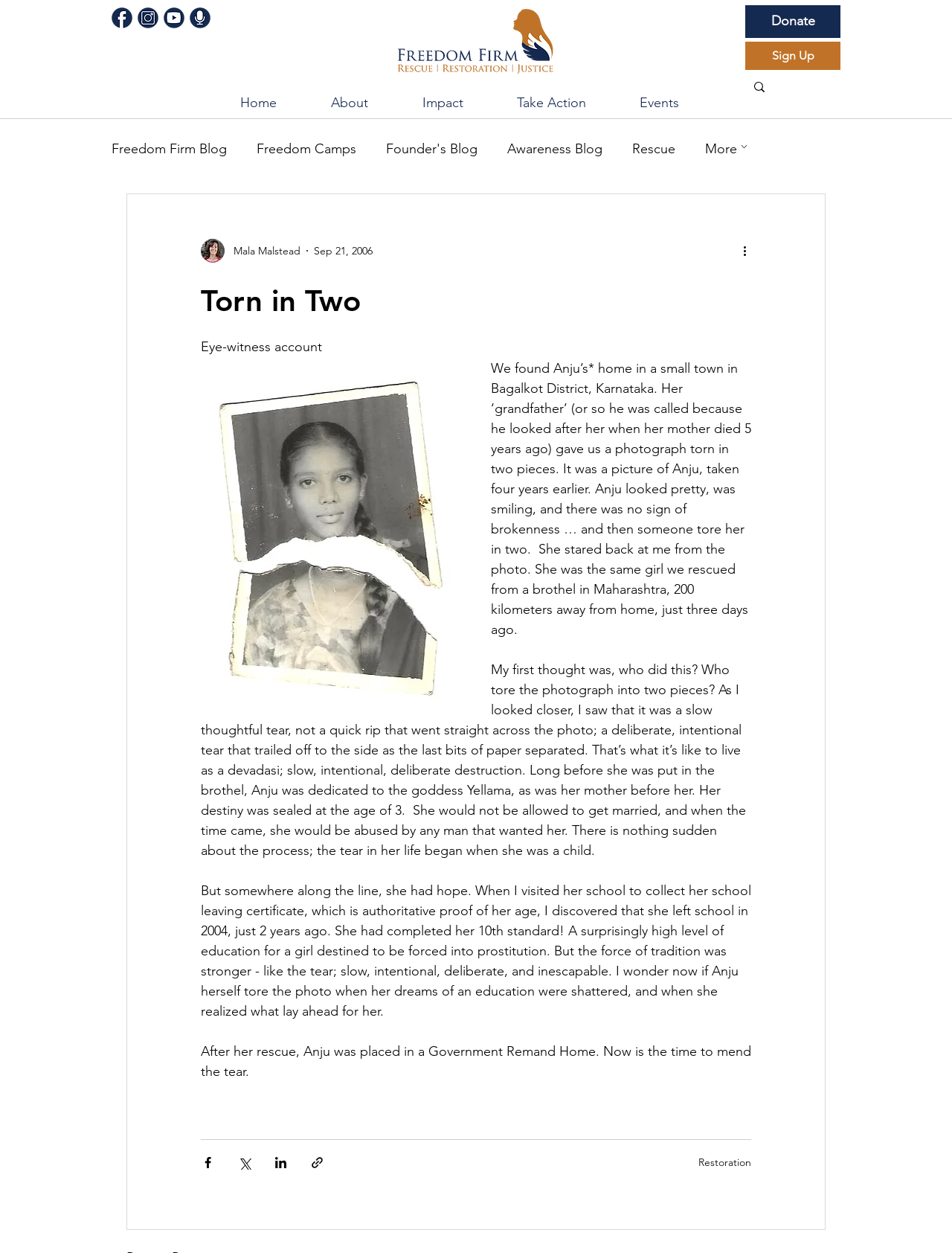Please identify the bounding box coordinates of the region to click in order to complete the given instruction: "Click the 'Home' link". The coordinates should be four float numbers between 0 and 1, i.e., [left, top, right, bottom].

[0.241, 0.069, 0.336, 0.095]